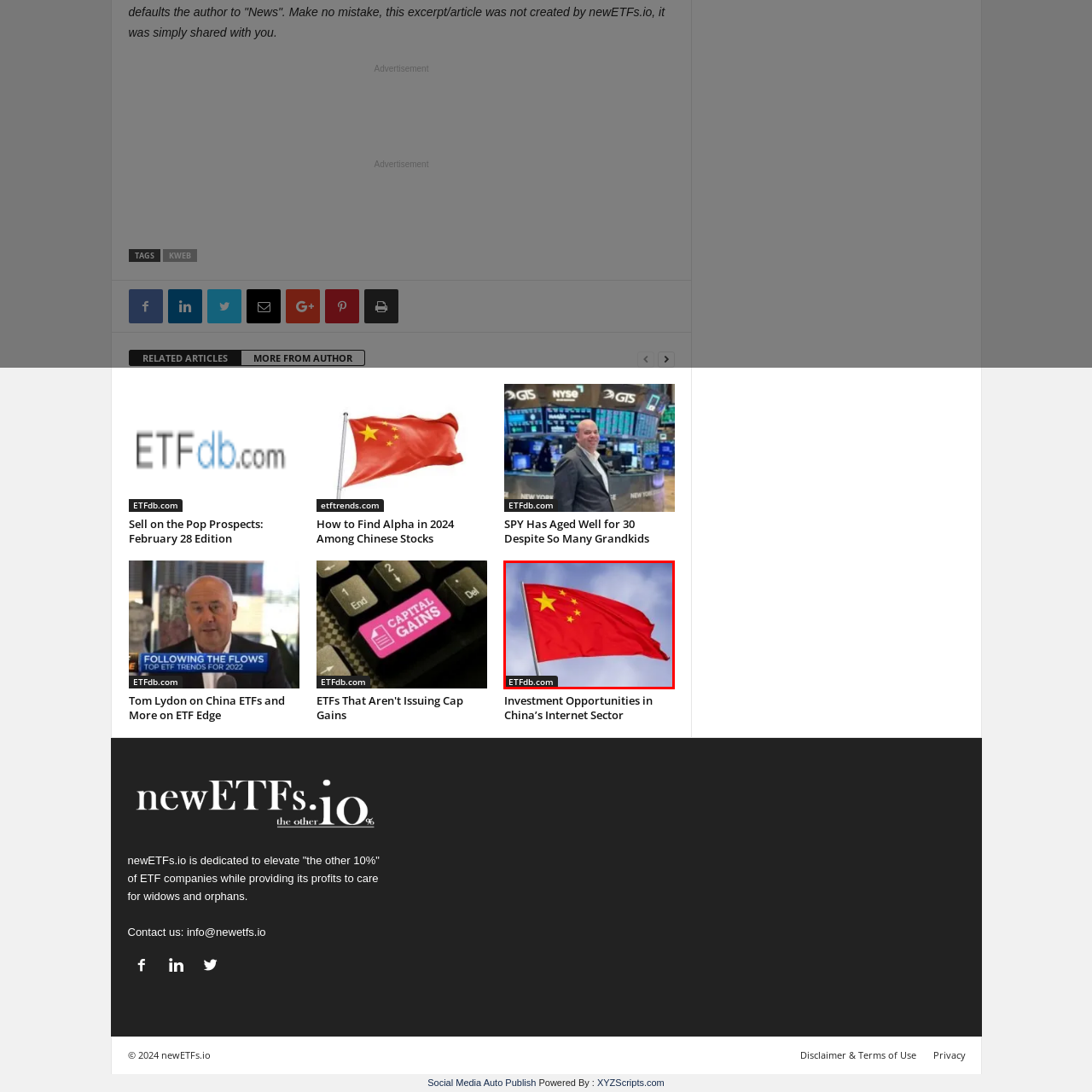What is the source of the image?
Review the image area surrounded by the red bounding box and give a detailed answer to the question.

The caption states that there is a watermark in the bottom left corner of the image that reads 'ETFdb.com', which indicates the source of the image.